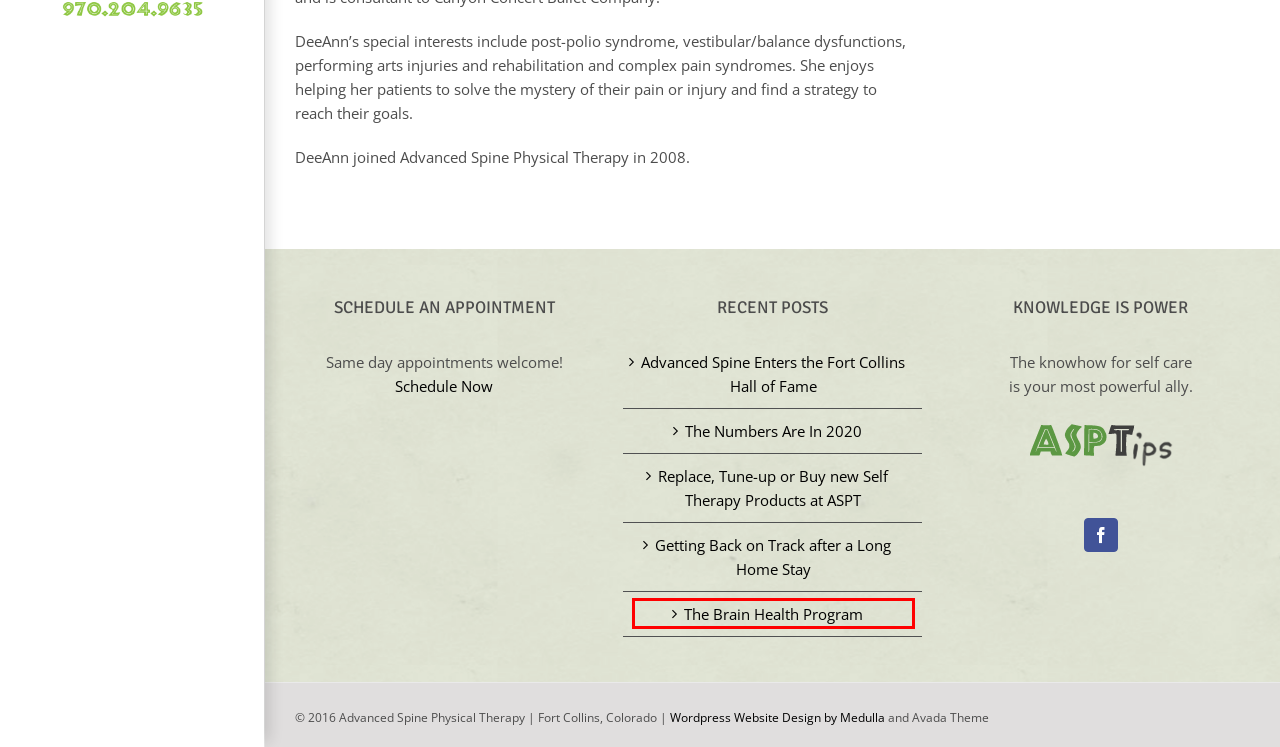You have a screenshot of a webpage with a red bounding box around a UI element. Determine which webpage description best matches the new webpage that results from clicking the element in the bounding box. Here are the candidates:
A. Replace, Tune-up or Buy new Self Therapy Products at ASPT – Advanced Spine Physical Therapy
B. ASPTips – Advanced Spine Physical Therapy
C. Advanced Spine Enters the Fort Collins Hall of Fame – Advanced Spine Physical Therapy
D. Getting Back on Track after a Long Home Stay – Advanced Spine Physical Therapy
E. The Numbers Are In 2020 – Advanced Spine Physical Therapy
F. About Us – Advanced Spine Physical Therapy
G. Treatments – Advanced Spine Physical Therapy
H. The Brain Health Program – Advanced Spine Physical Therapy

H